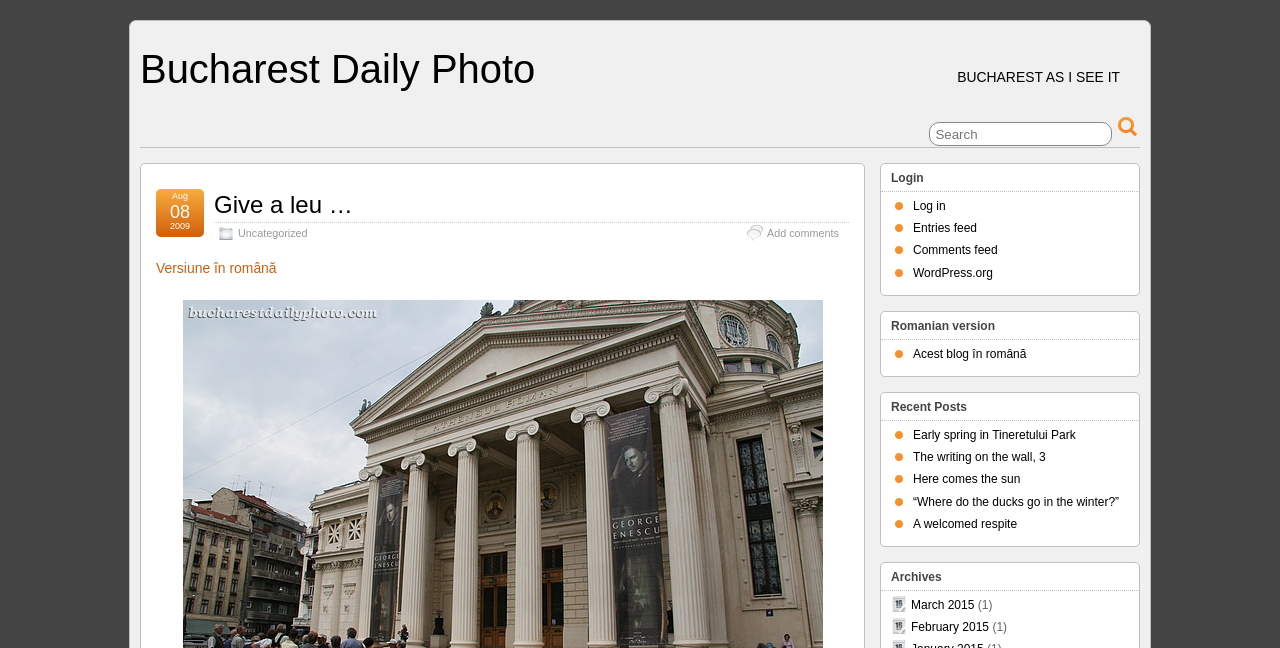Your task is to find and give the main heading text of the webpage.

Give a leu …